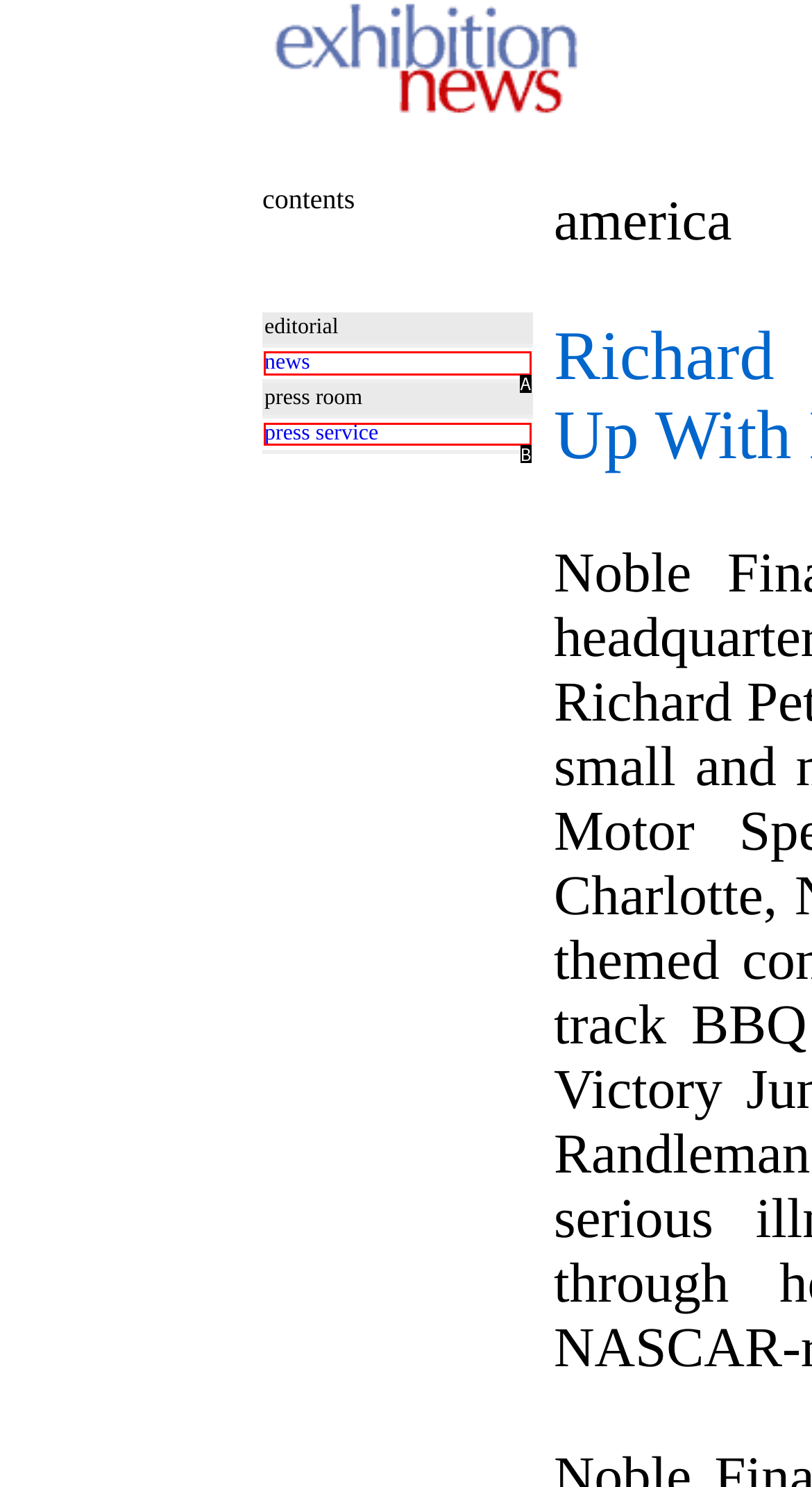Determine which UI element matches this description: news
Reply with the appropriate option's letter.

A